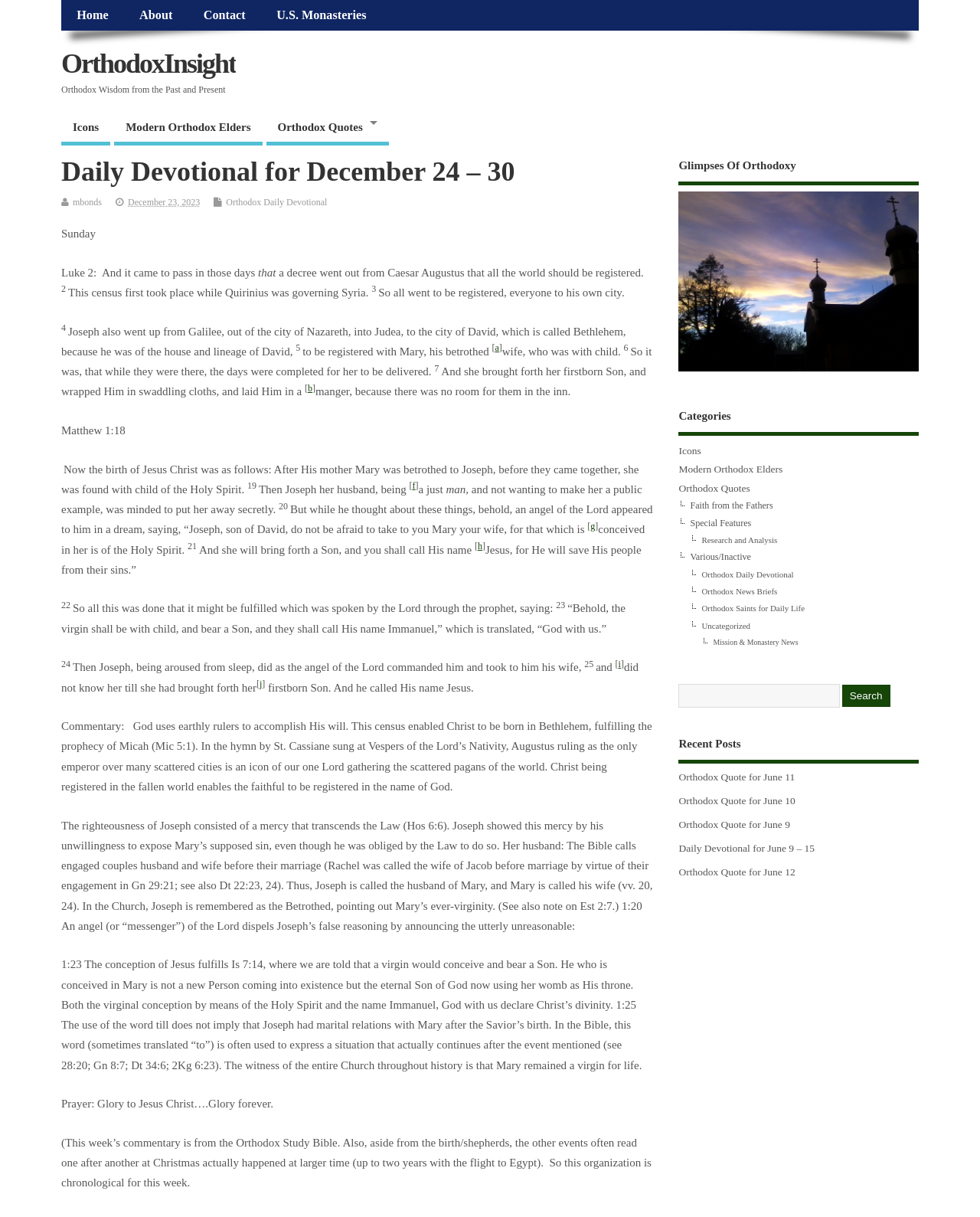Extract the main title from the webpage and generate its text.

Daily Devotional for December 24 – 30